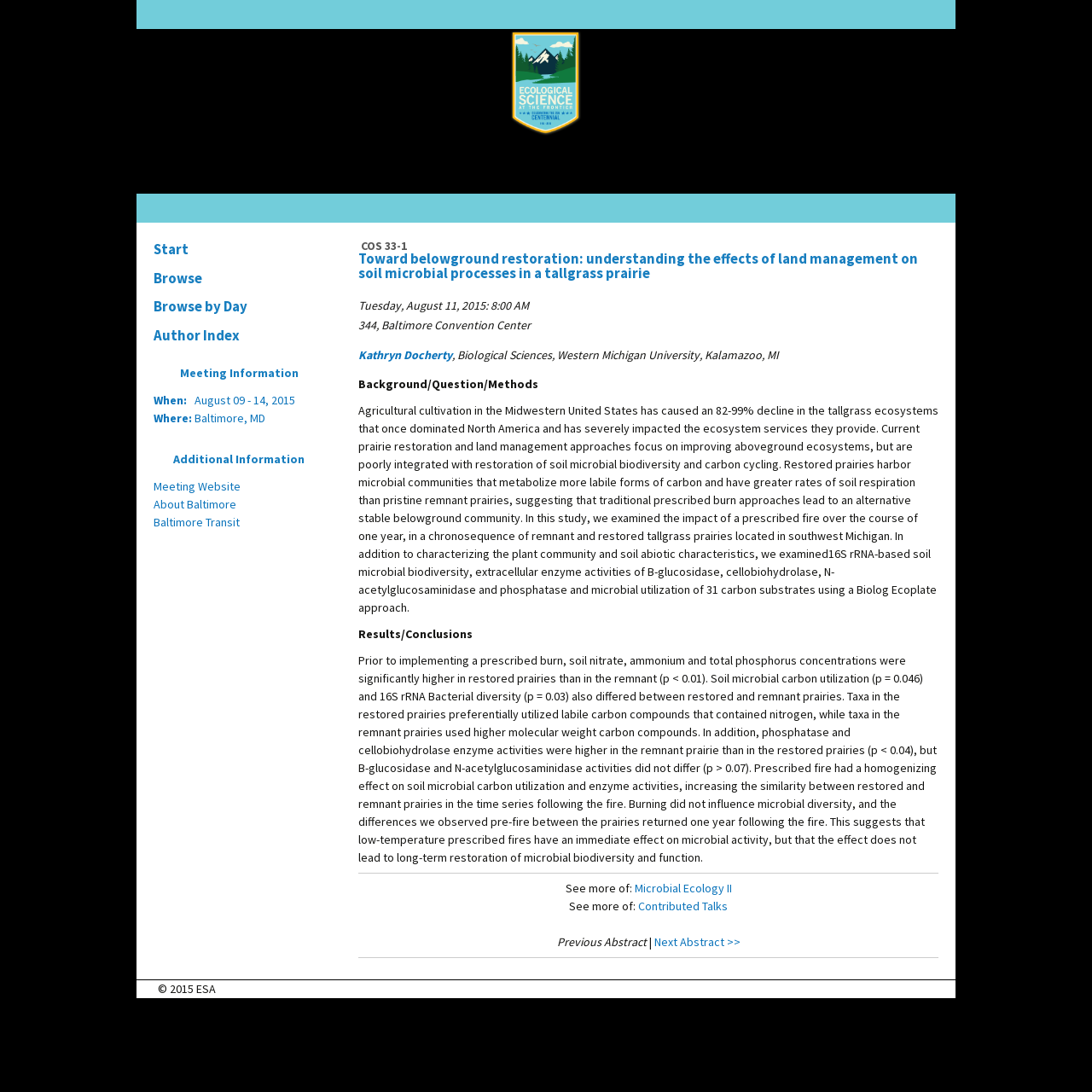Find the bounding box coordinates for the area that must be clicked to perform this action: "Click the link to view the abstract of COS 33-1".

[0.32, 0.216, 0.867, 0.261]